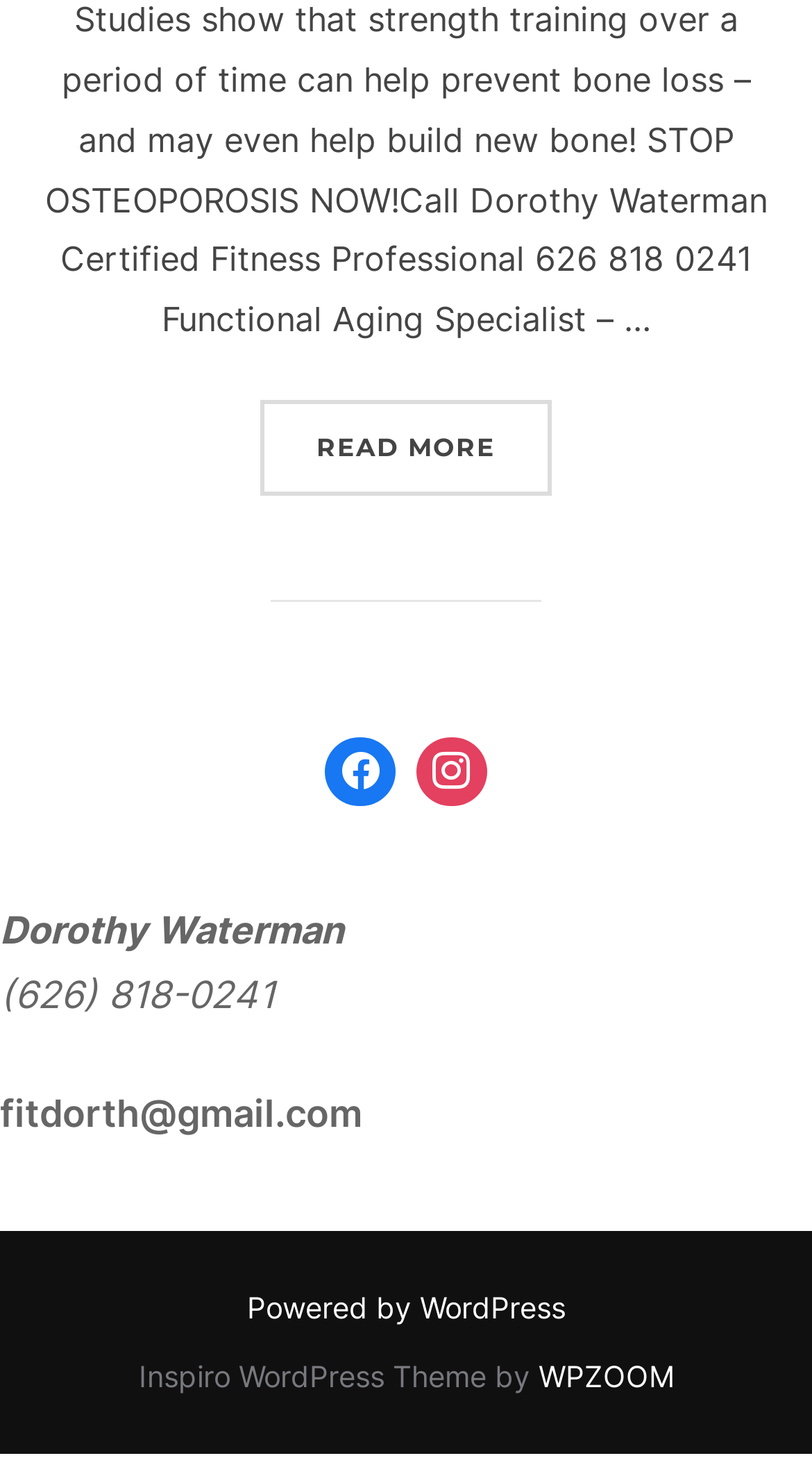Analyze the image and provide a detailed answer to the question: What is the phone number provided on the webpage?

I found the phone number '(626) 818-0241' in the blockquote section of the webpage, which is located inside a figure element. This section appears to be a quote or a testimonial, and the phone number is provided as a contact information.